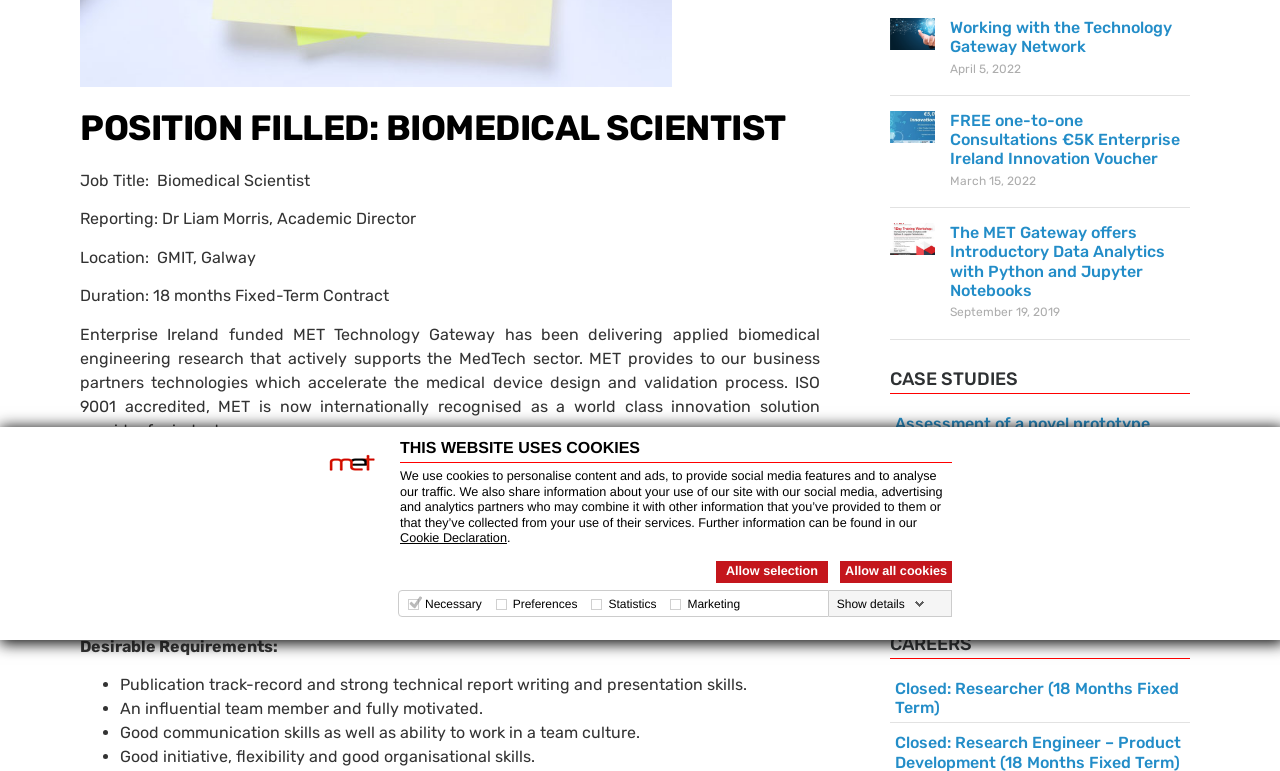Extract the bounding box coordinates for the described element: "Allow selection". The coordinates should be represented as four float numbers between 0 and 1: [left, top, right, bottom].

[0.559, 0.728, 0.647, 0.756]